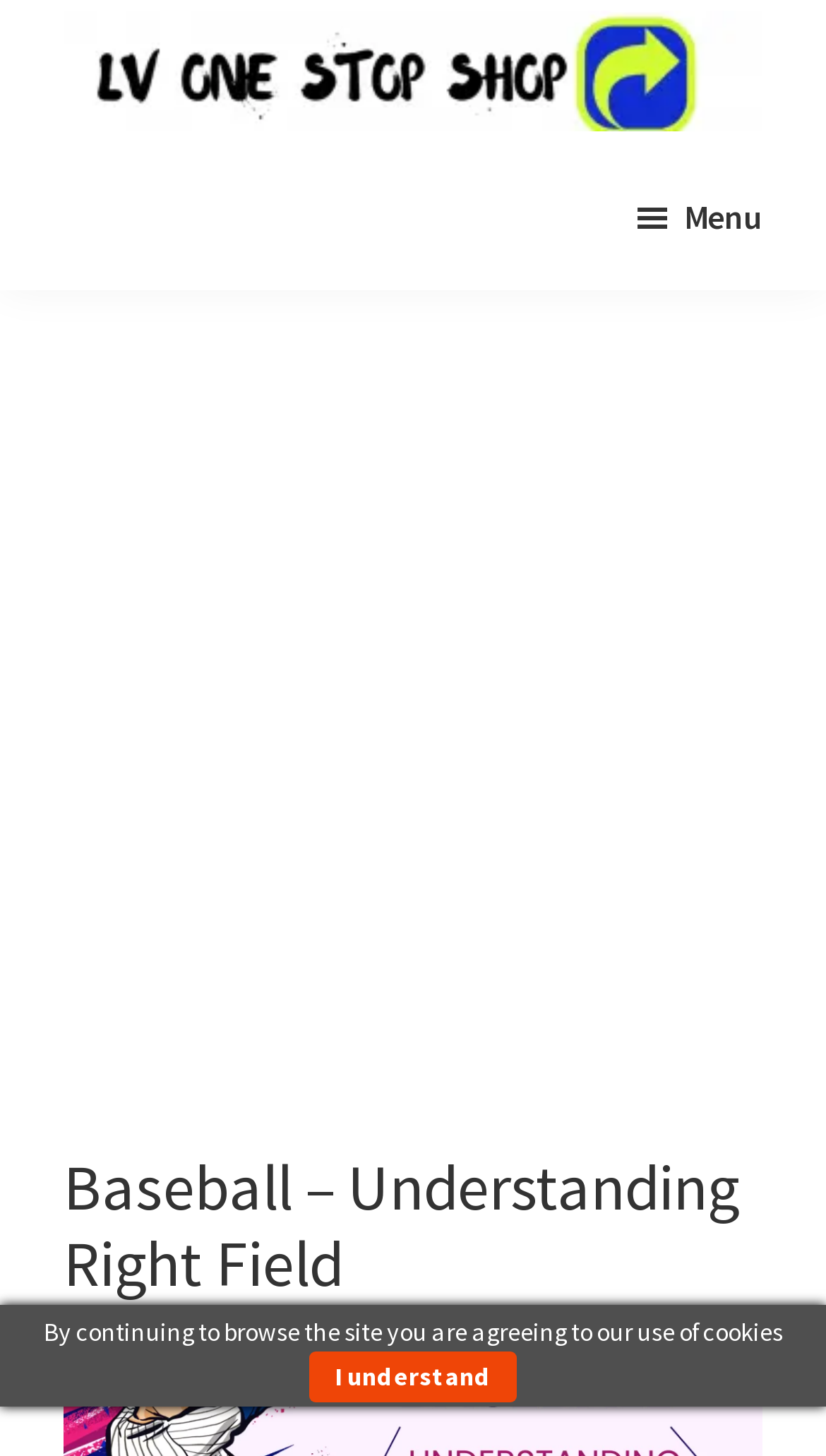What is the topic of the main content of the webpage?
Based on the image, please offer an in-depth response to the question.

I inferred the topic of the main content by looking at the heading element within the iframe, which has the text 'Baseball – Understanding Right Field', indicating that this is the main topic of the webpage's content.